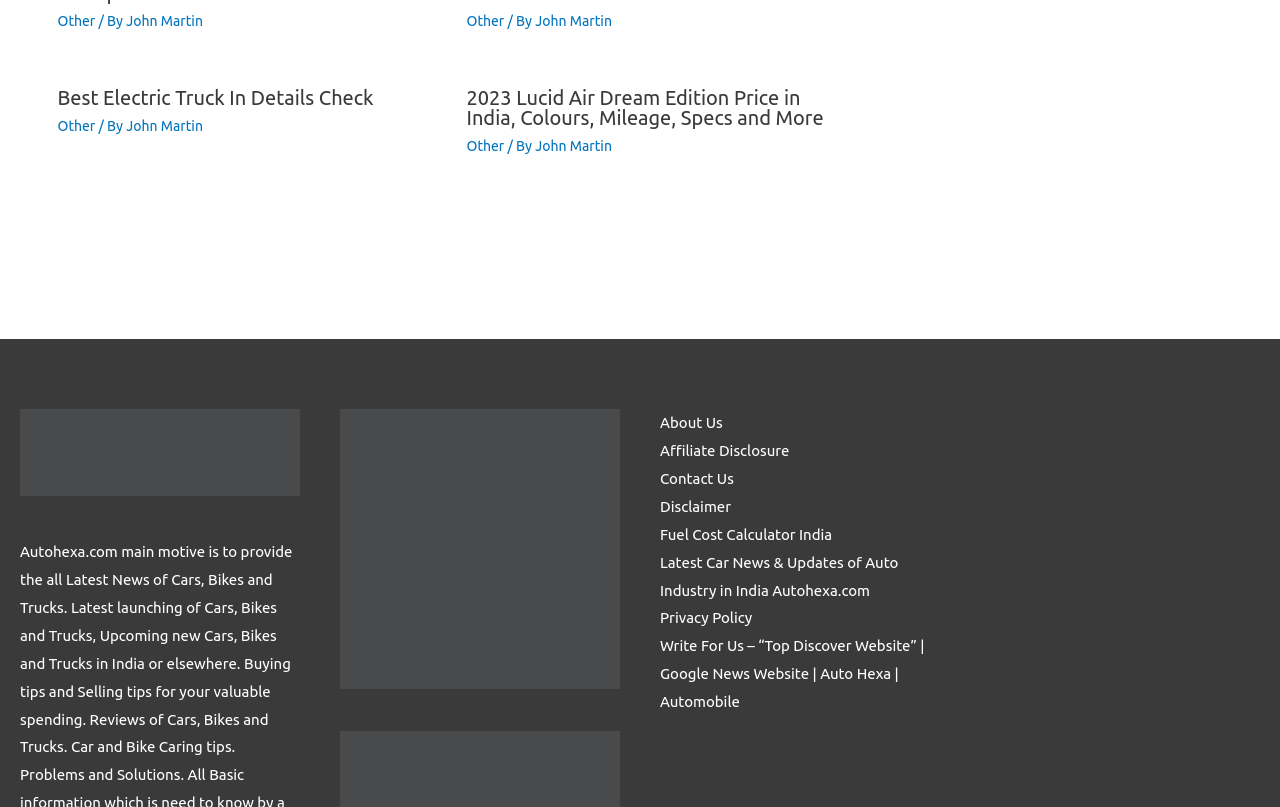What is the topic of the first article?
Respond to the question with a single word or phrase according to the image.

Electric Truck